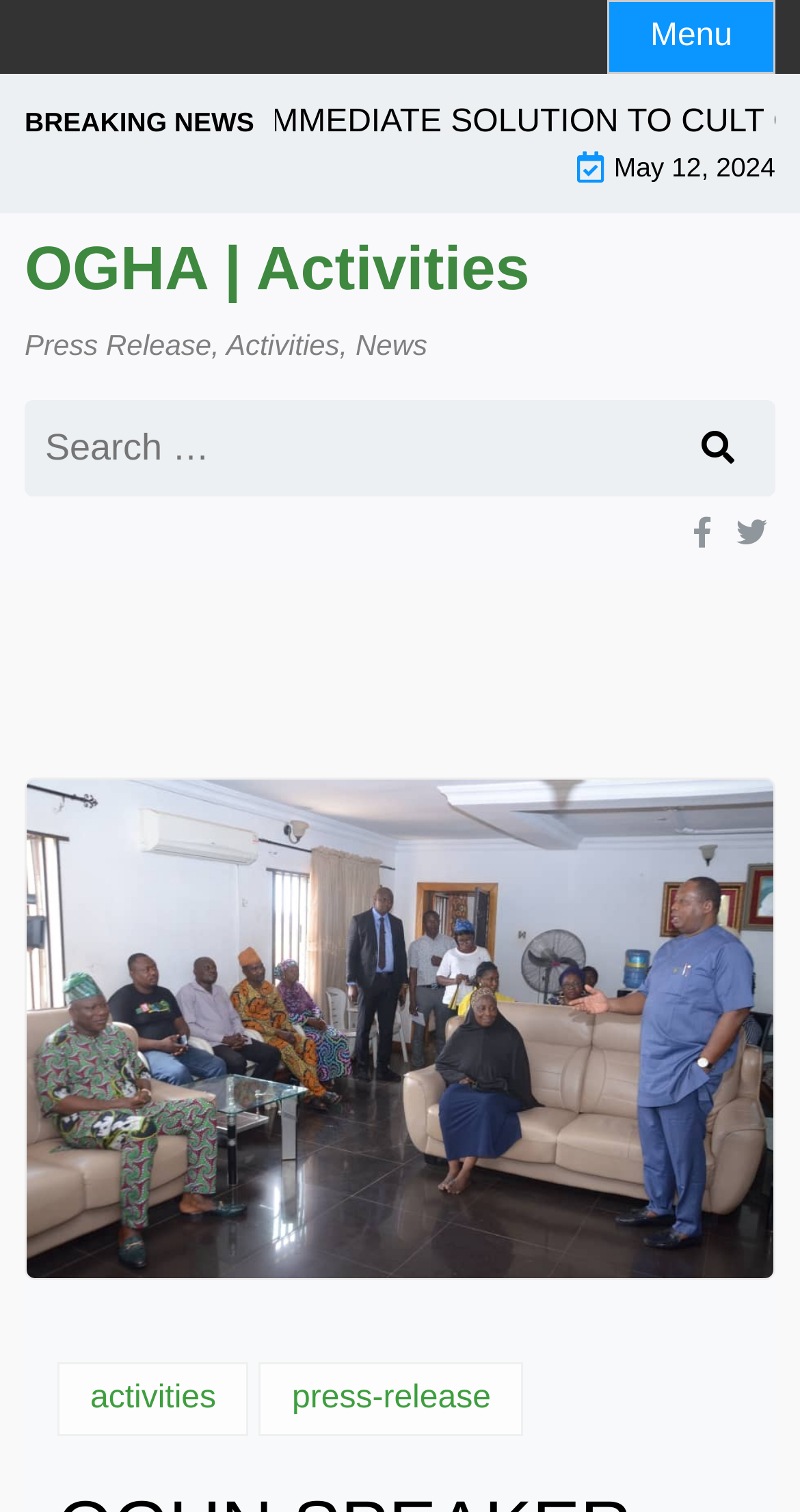Describe all significant elements and features of the webpage.

The webpage appears to be a news or press release page from the OGHA (Ogun State House of Assembly) website. At the top-right corner, there is a "Menu" button. Below the menu button, there is a "BREAKING NEWS" heading. 

To the right of the "BREAKING NEWS" heading, the date "May 12, 2024" is displayed. Below the date, there is a heading "OGHA | Activities" with a link to the same title. Underneath the heading, there are three categories listed: "Press Release", "Activities", and "News".

On the top-left side, there is a search bar with a "Search for:" label and a "Search" button to the right. Above the search bar, there are two social media links, represented by icons. 

At the bottom of the page, there are two links: "activities" and "press-release".